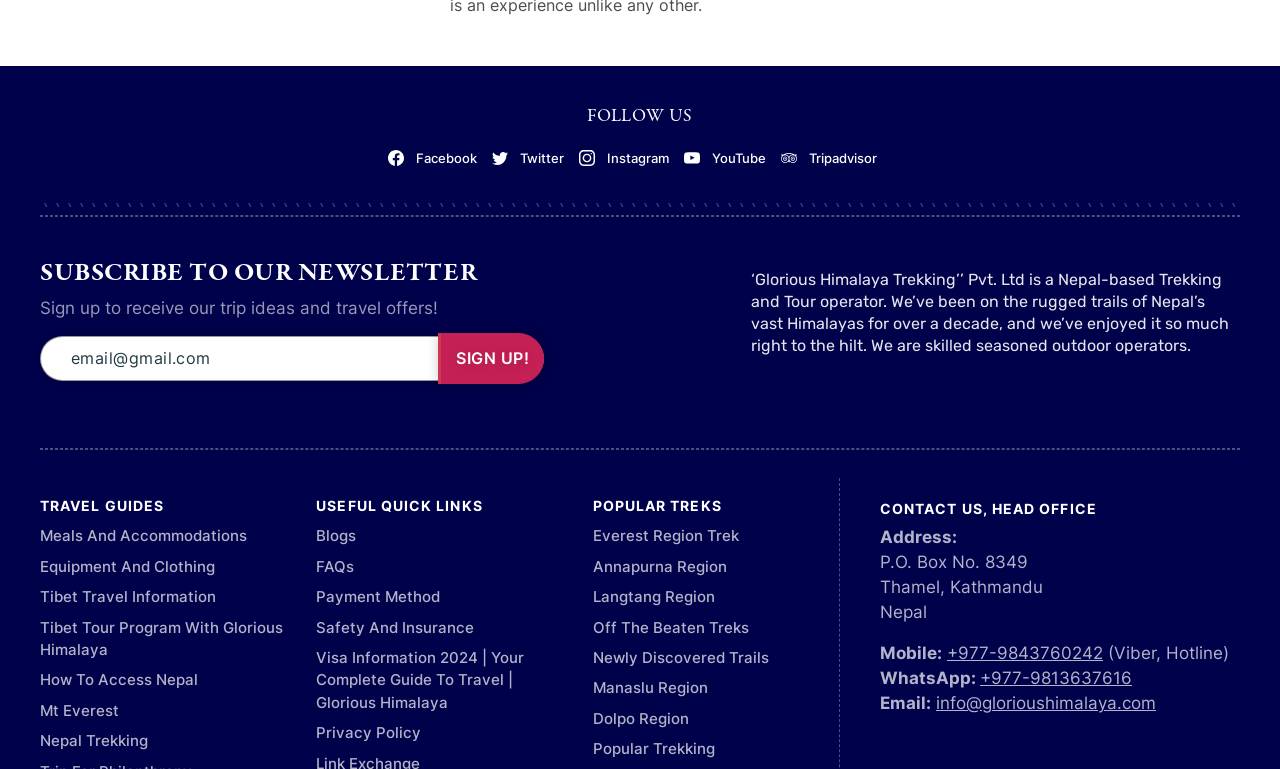Find the bounding box of the web element that fits this description: "The John Report".

None